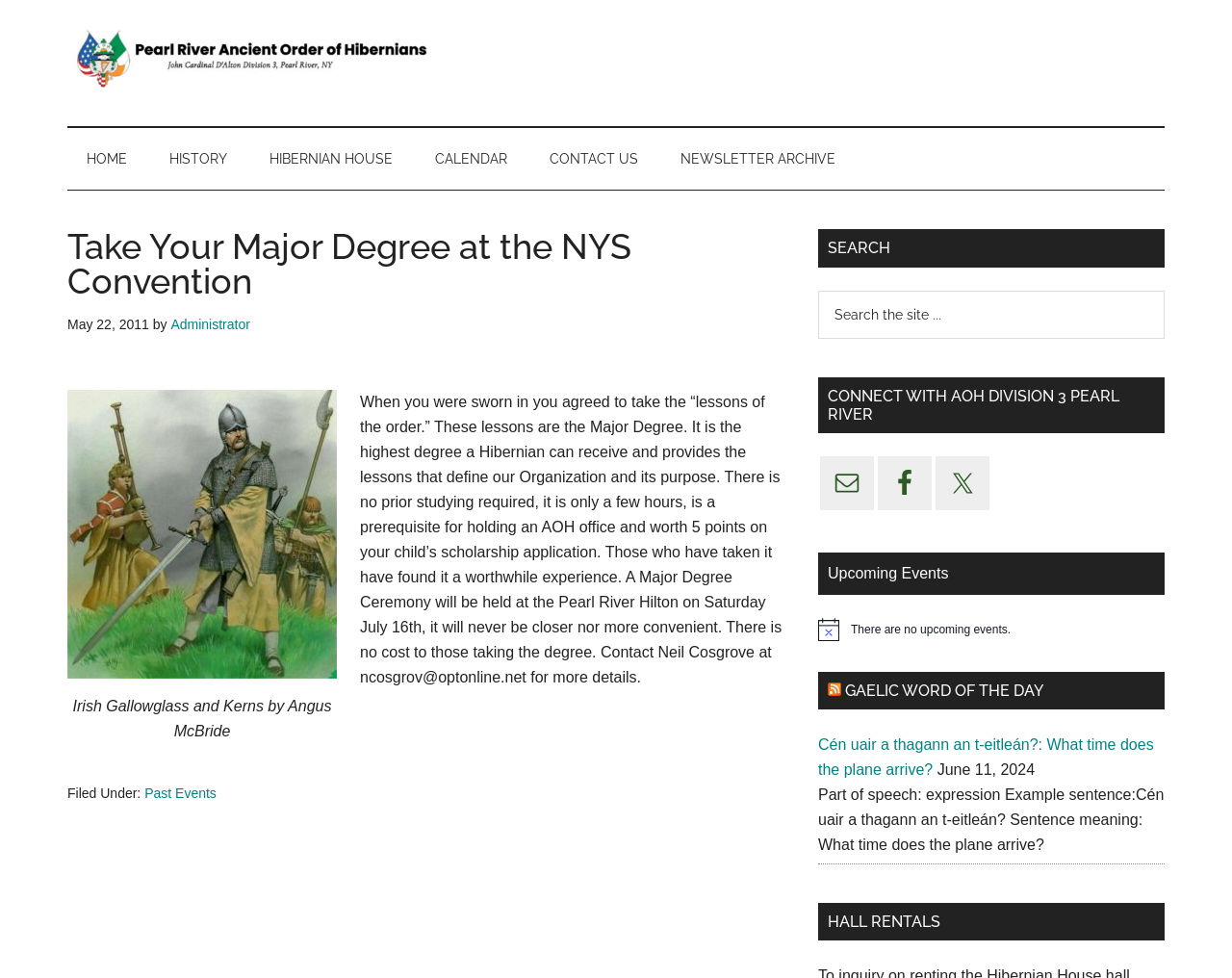Determine the bounding box coordinates of the clickable element necessary to fulfill the instruction: "Contact us". Provide the coordinates as four float numbers within the 0 to 1 range, i.e., [left, top, right, bottom].

[0.43, 0.131, 0.534, 0.194]